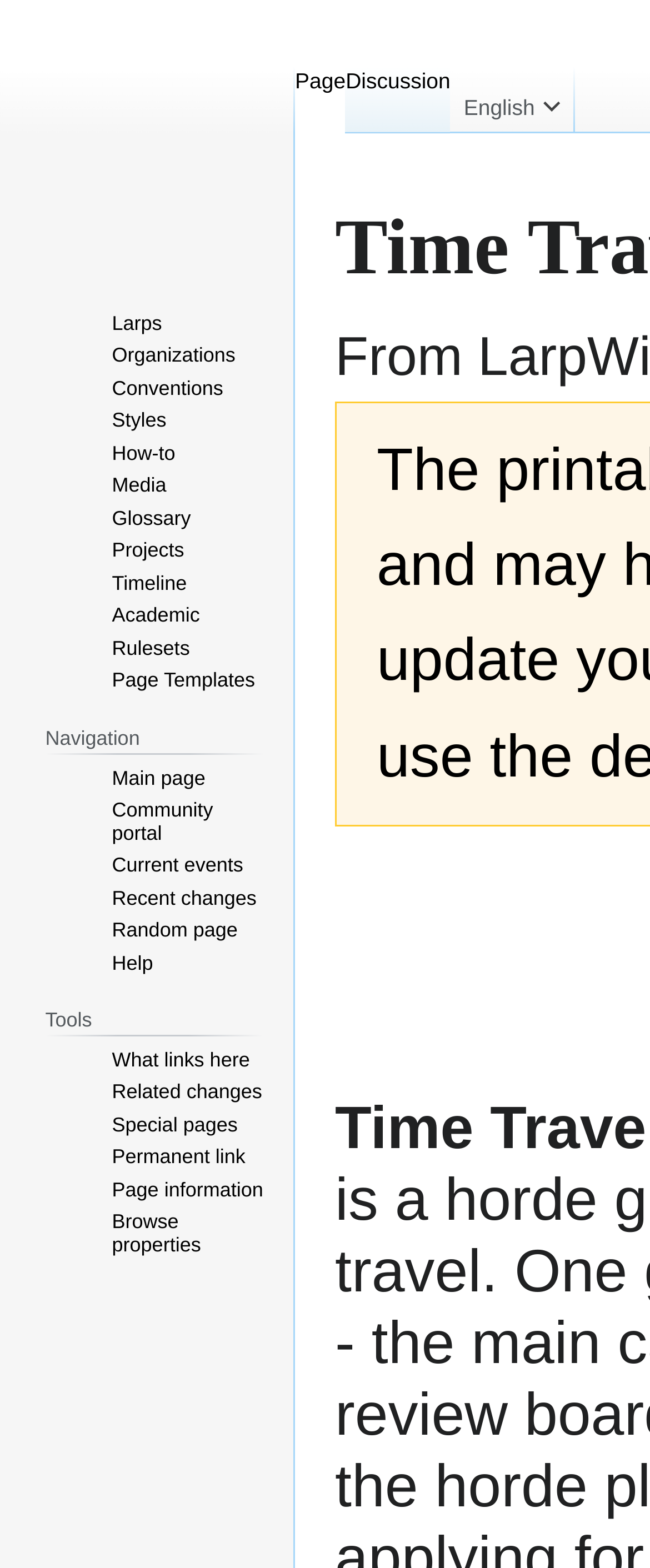What is the language variant currently selected?
Refer to the screenshot and answer in one word or phrase.

English